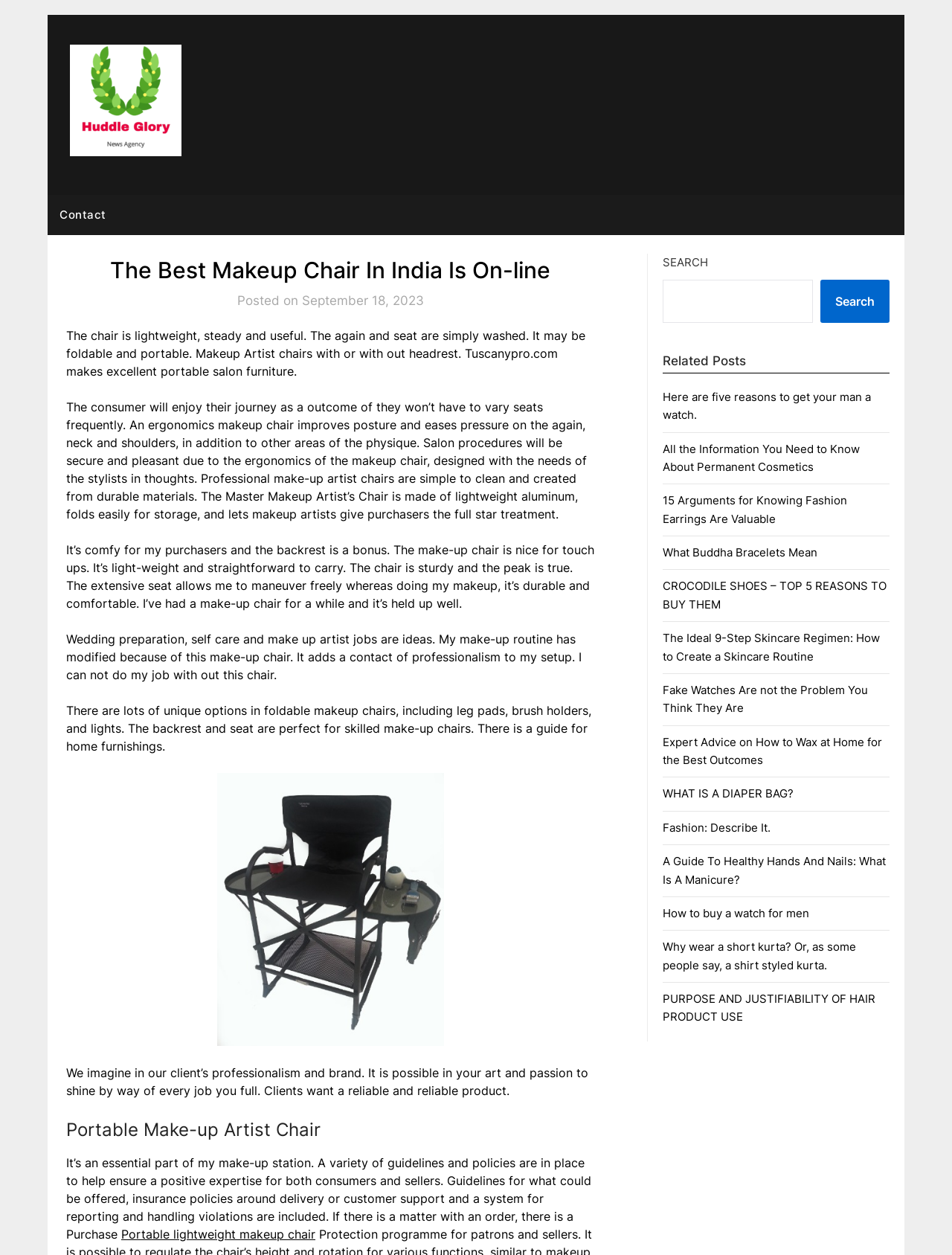Please determine the bounding box coordinates for the UI element described here. Use the format (top-left x, top-left y, bottom-right x, bottom-right y) with values bounded between 0 and 1: Product classification：Ntural latex pillow

None